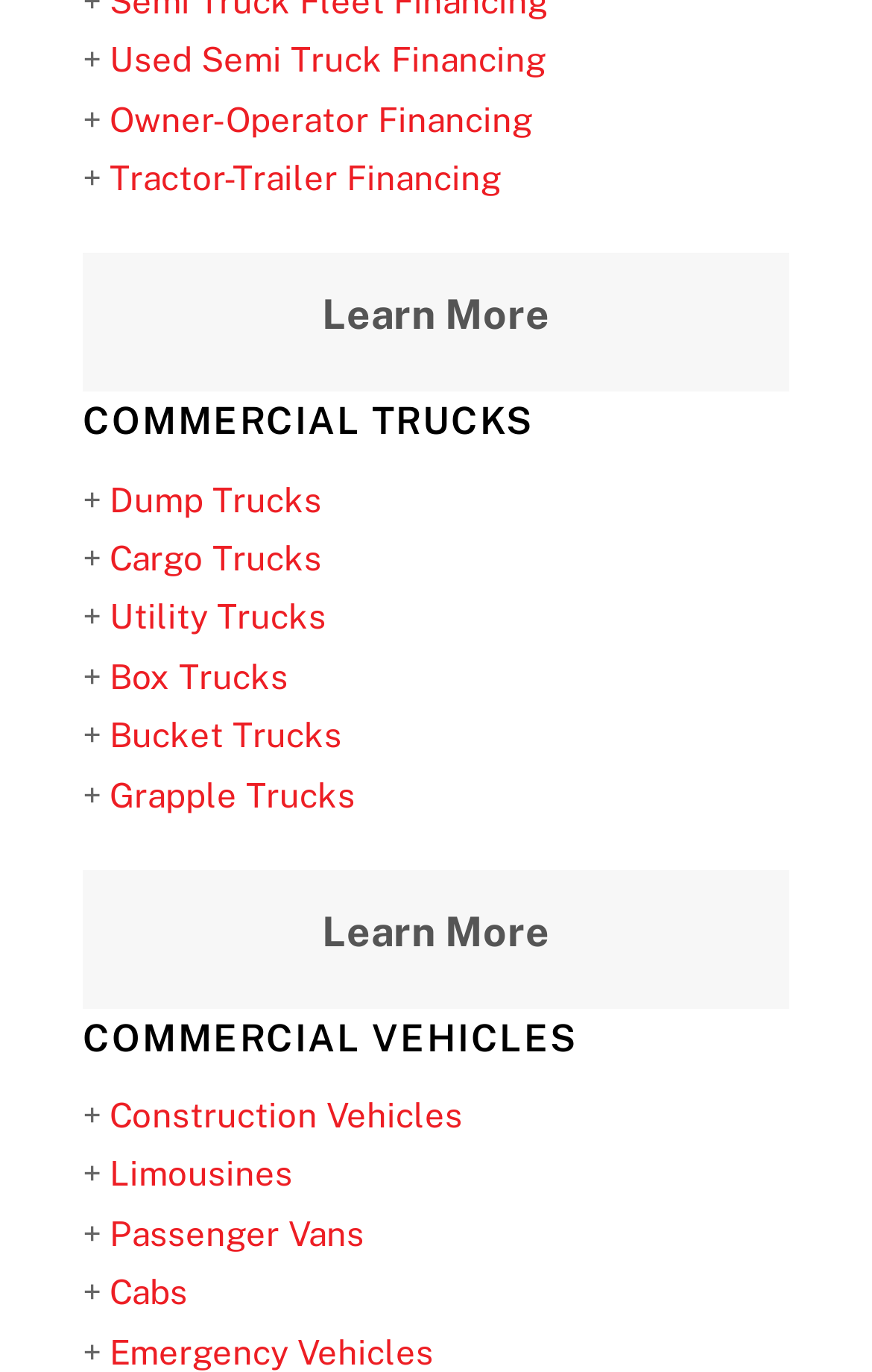From the details in the image, provide a thorough response to the question: What is the first type of commercial truck listed?

By examining the webpage, I can see that the first type of commercial truck listed is Dump Trucks, which is located at the top of the webpage under the 'COMMERCIAL TRUCKS' heading.